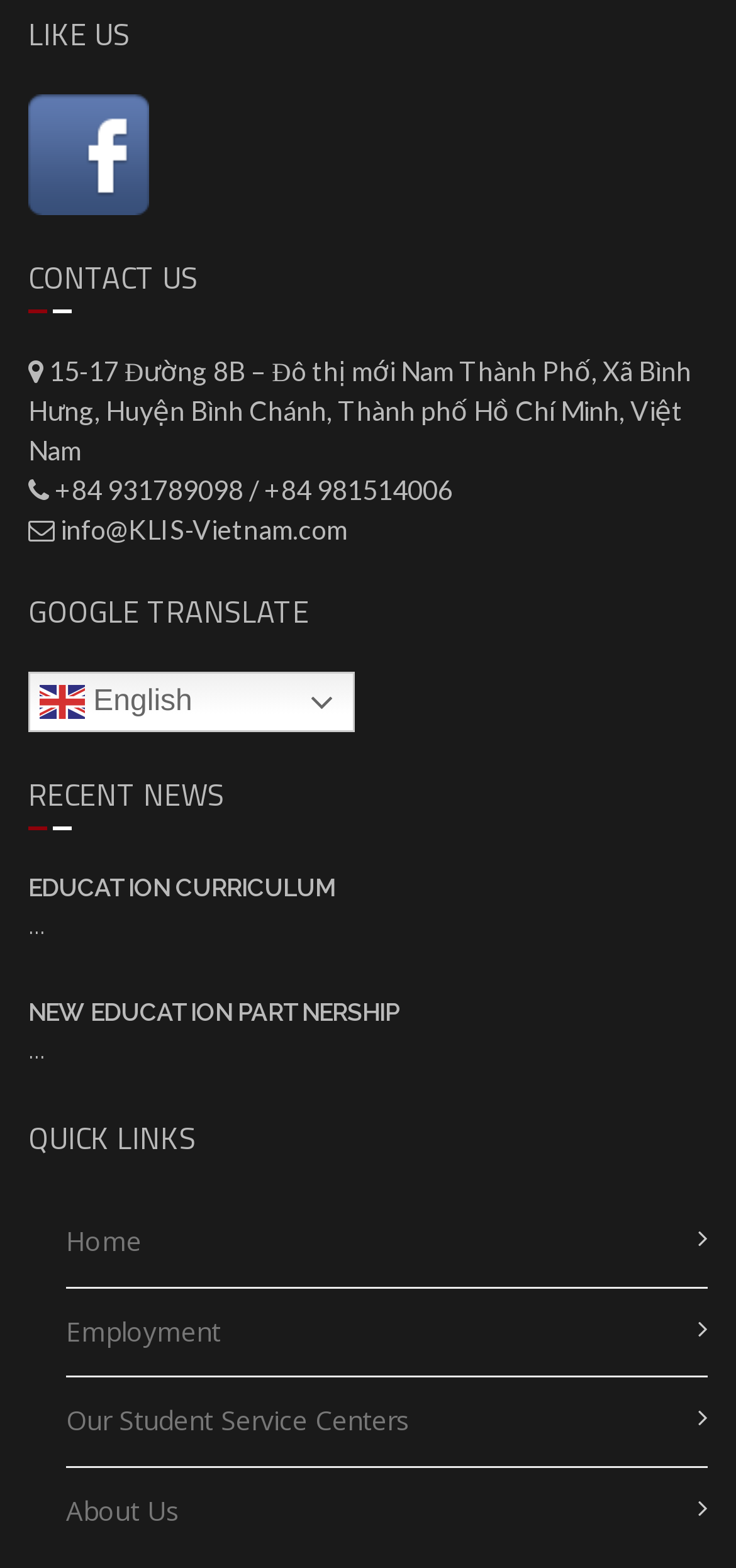Locate the bounding box coordinates of the clickable region to complete the following instruction: "Read recent news."

[0.038, 0.492, 0.305, 0.521]